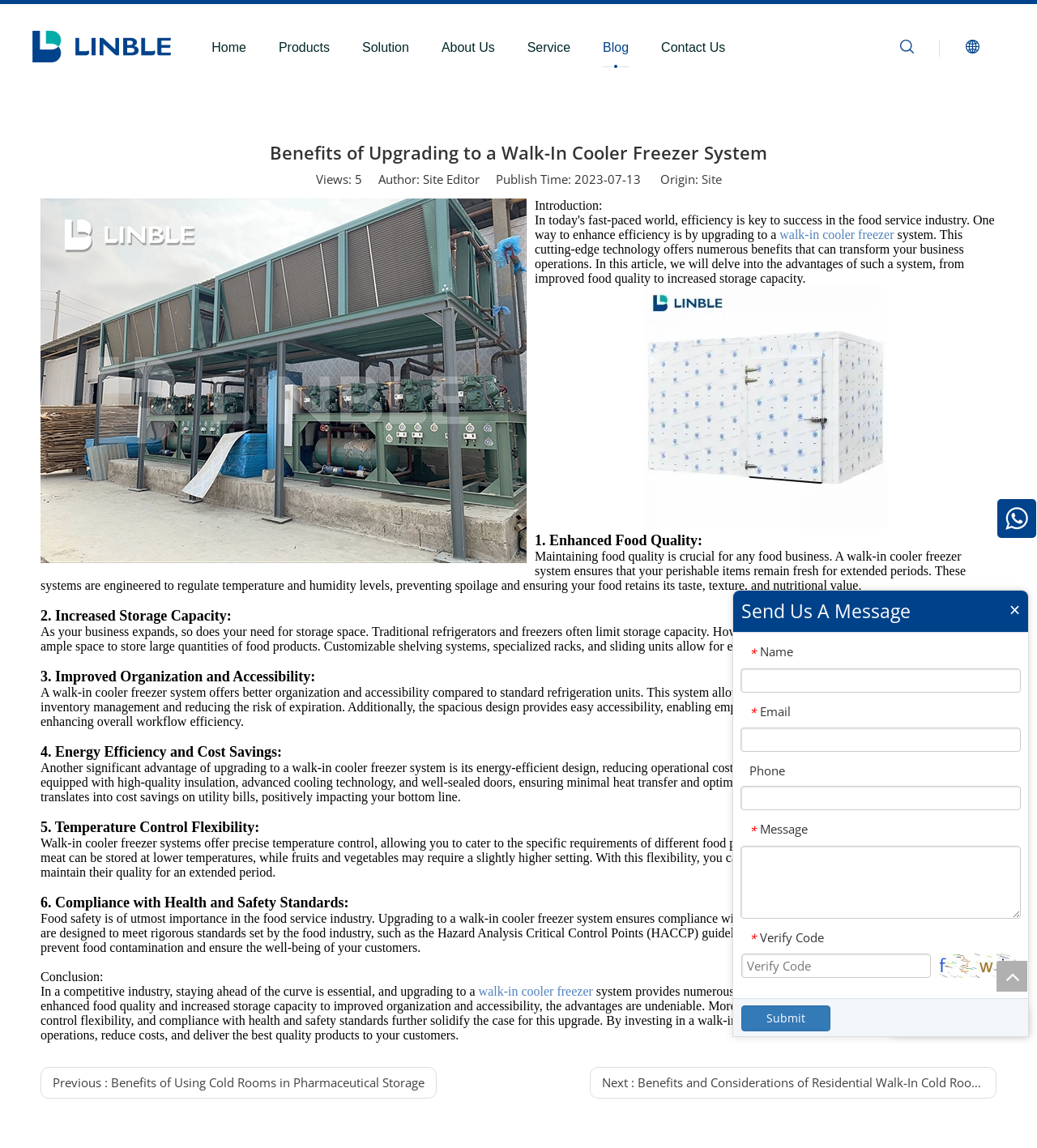Locate the bounding box coordinates of the item that should be clicked to fulfill the instruction: "Click the 'Submit' button".

[0.715, 0.876, 0.801, 0.898]